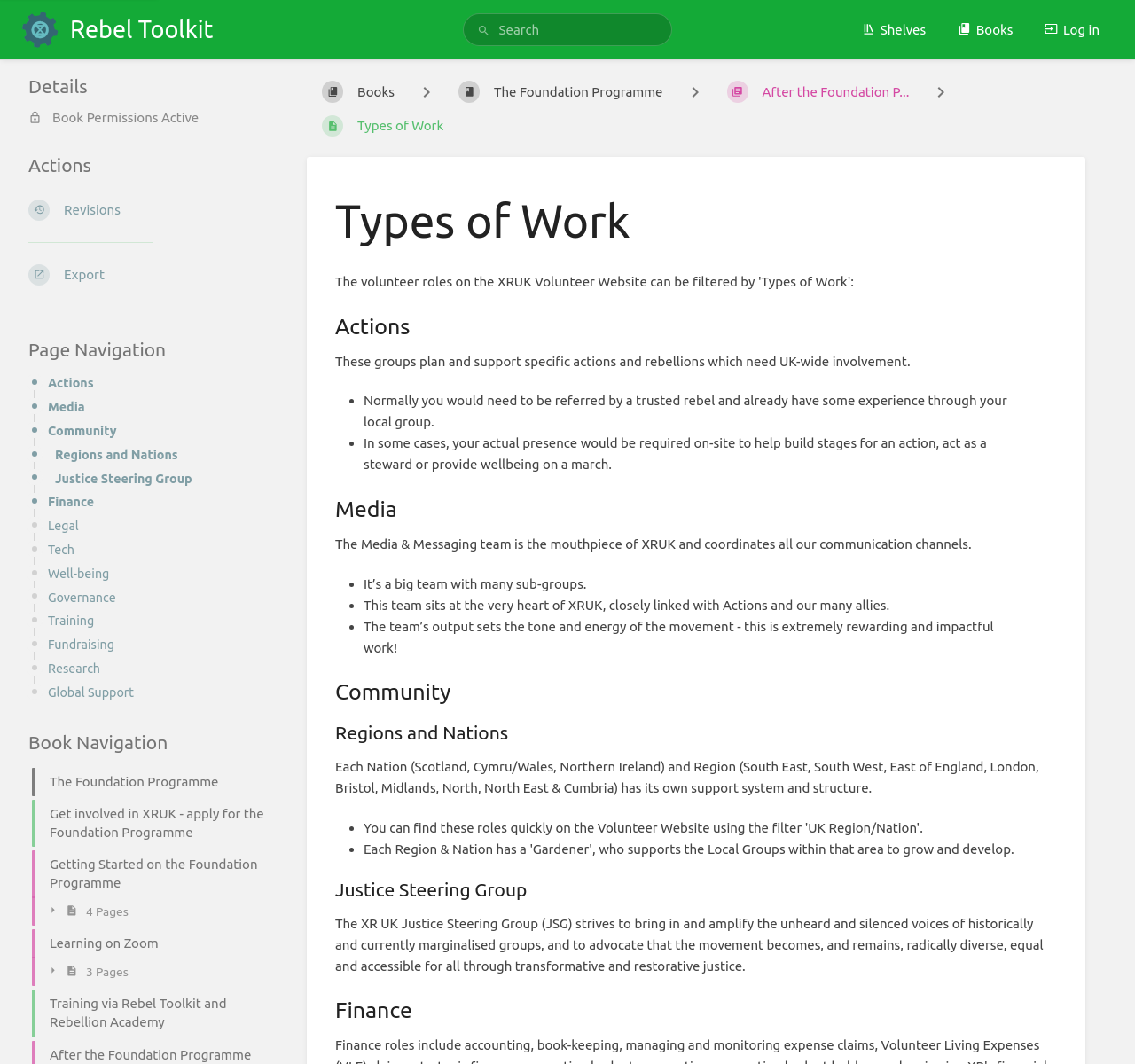Elaborate on the information and visuals displayed on the webpage.

The webpage is a volunteer role filtering page on the XRUK Volunteer Website. At the top left corner, there is a logo of Rebel Toolkit, accompanied by a search bar and several links to other pages, including "Shelves", "Books", and "Log in". 

Below the top navigation bar, there is a page navigation section with multiple links, including "Actions", "Media", "Community", and others. These links are organized vertically, with "Actions" at the top and "Well-being" at the bottom.

On the right side of the page, there is a breadcrumb navigation section, displaying the current page's path, with links to "Books", "The Foundation Programme", and "Types of Work".

The main content of the page is divided into sections, each describing a type of volunteer work. The sections are headed by "Types of Work", "Actions", "Media", "Community", and others. Each section contains a brief description of the type of work and its responsibilities, along with bullet points listing specific tasks or requirements.

There are 14 types of volunteer work described on the page, including "Actions", "Media", "Community", "Regions and Nations", "Justice Steering Group", "Finance", and others. Each type of work has its own section, with a heading and a brief description.

At the bottom of the page, there is a complementary section with a heading "Details" and a static text "Book Permissions Active". There are also links to "Revisions" and an "Export" button with a dropdown menu.